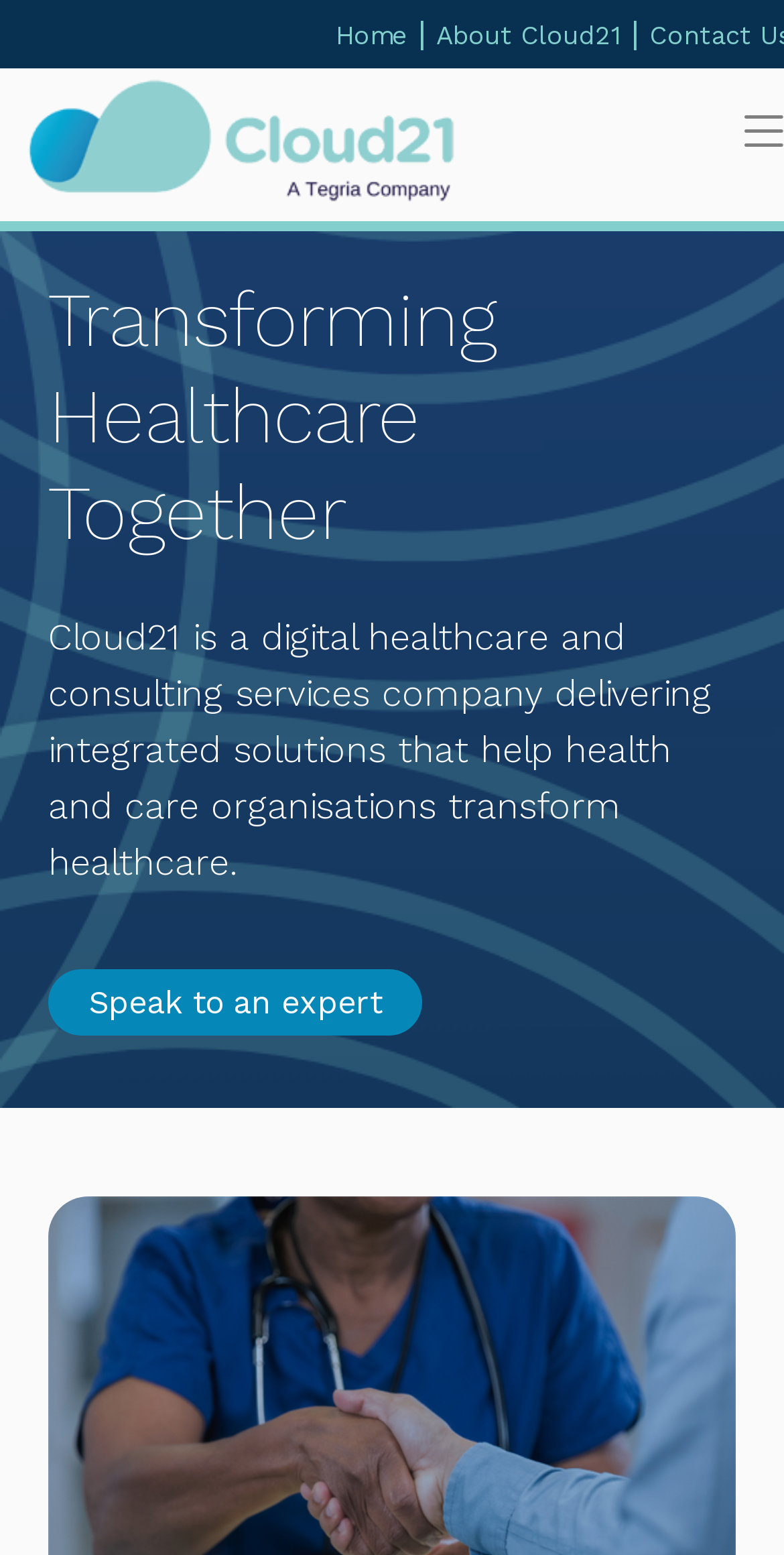Extract the bounding box coordinates of the UI element described: "Home". Provide the coordinates in the format [left, top, right, bottom] with values ranging from 0 to 1.

[0.428, 0.013, 0.521, 0.032]